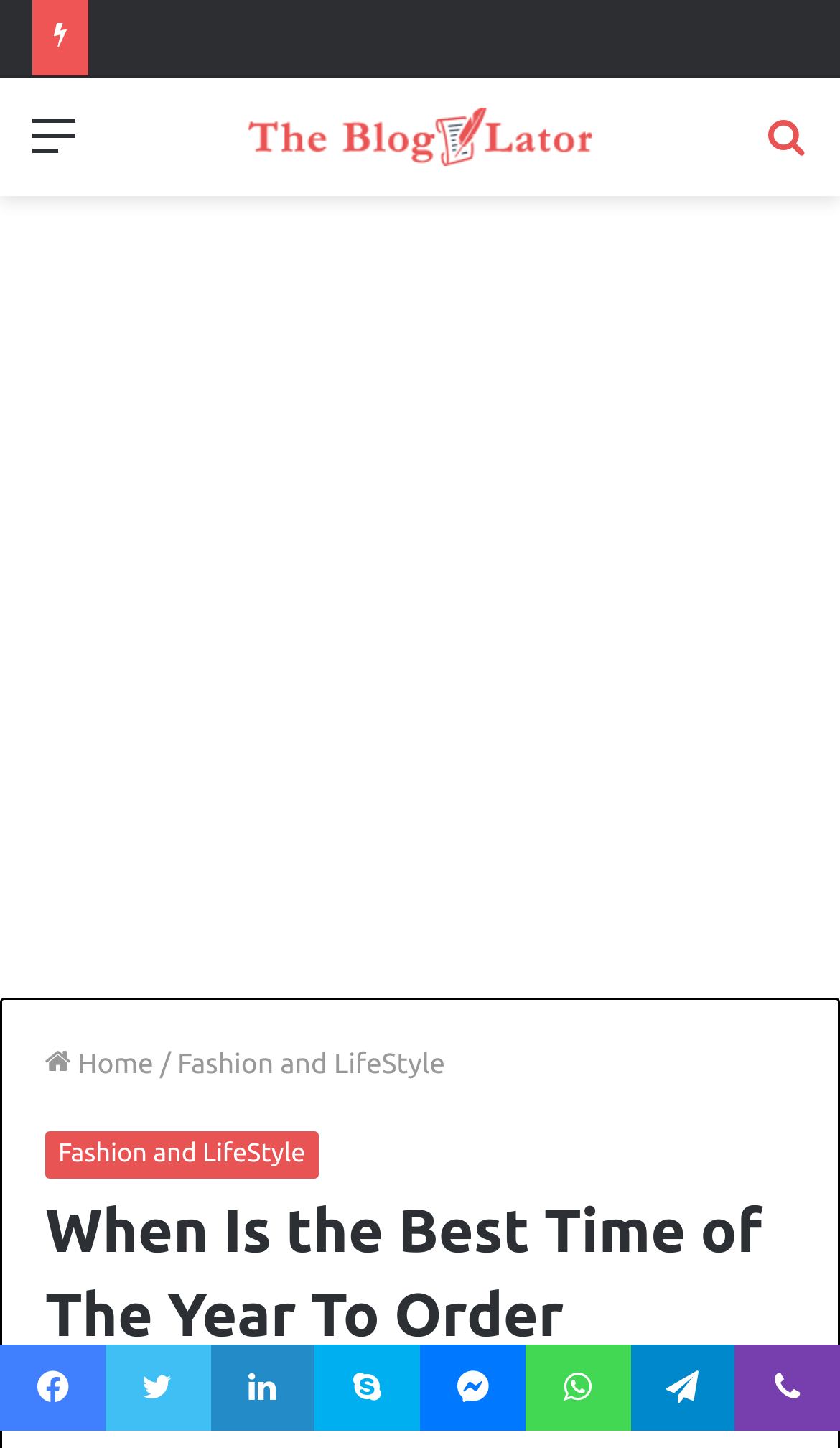Find the bounding box of the UI element described as follows: "title="The Blogulator"".

[0.295, 0.074, 0.705, 0.114]